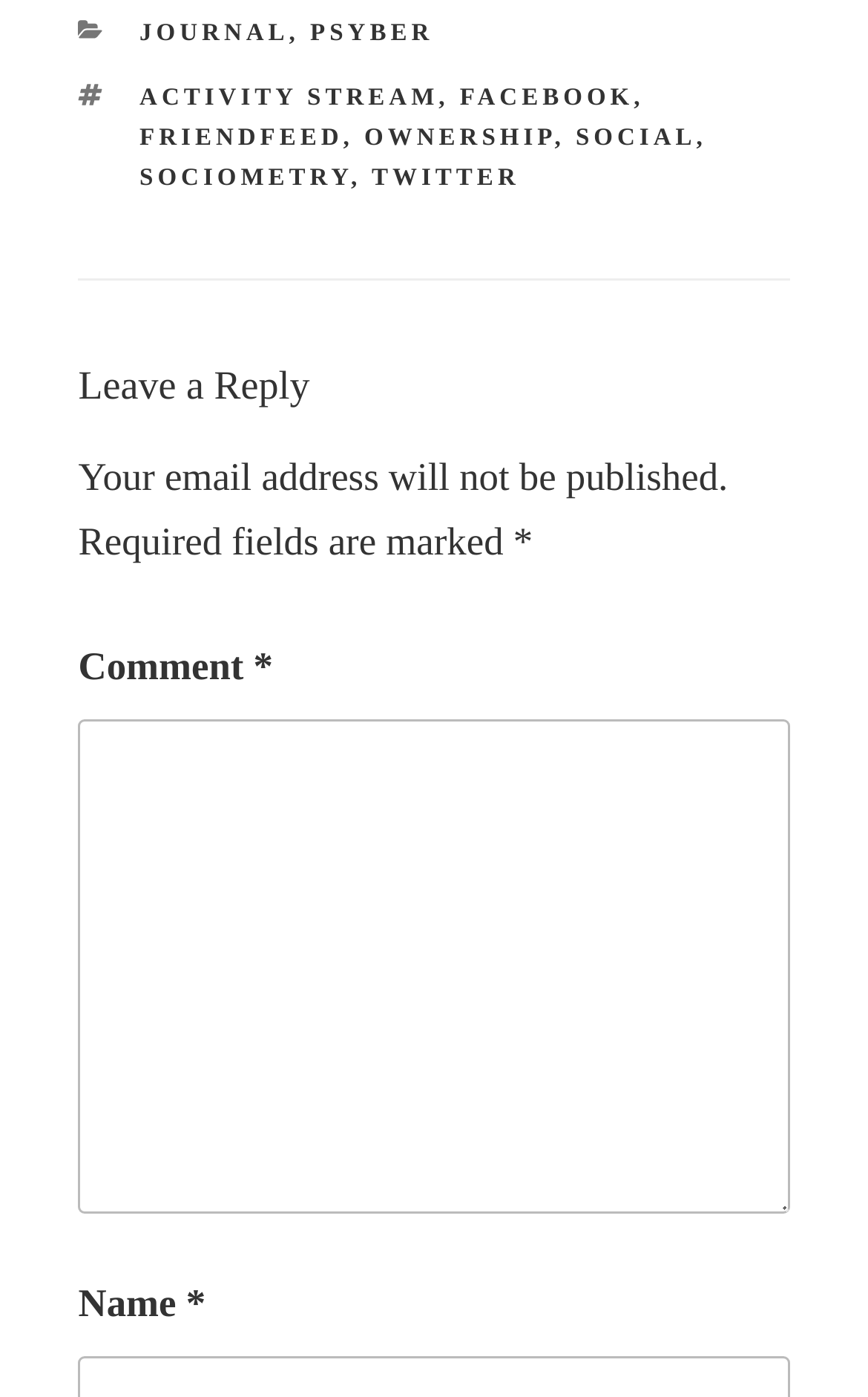How many static text elements are there on the webpage?
Carefully analyze the image and provide a detailed answer to the question.

I counted the number of static text elements on the webpage, which are 'CATEGORIES', ',', 'TAGS', 'Your email address will not be published.', 'Required fields are marked', '*', and 'Name'.